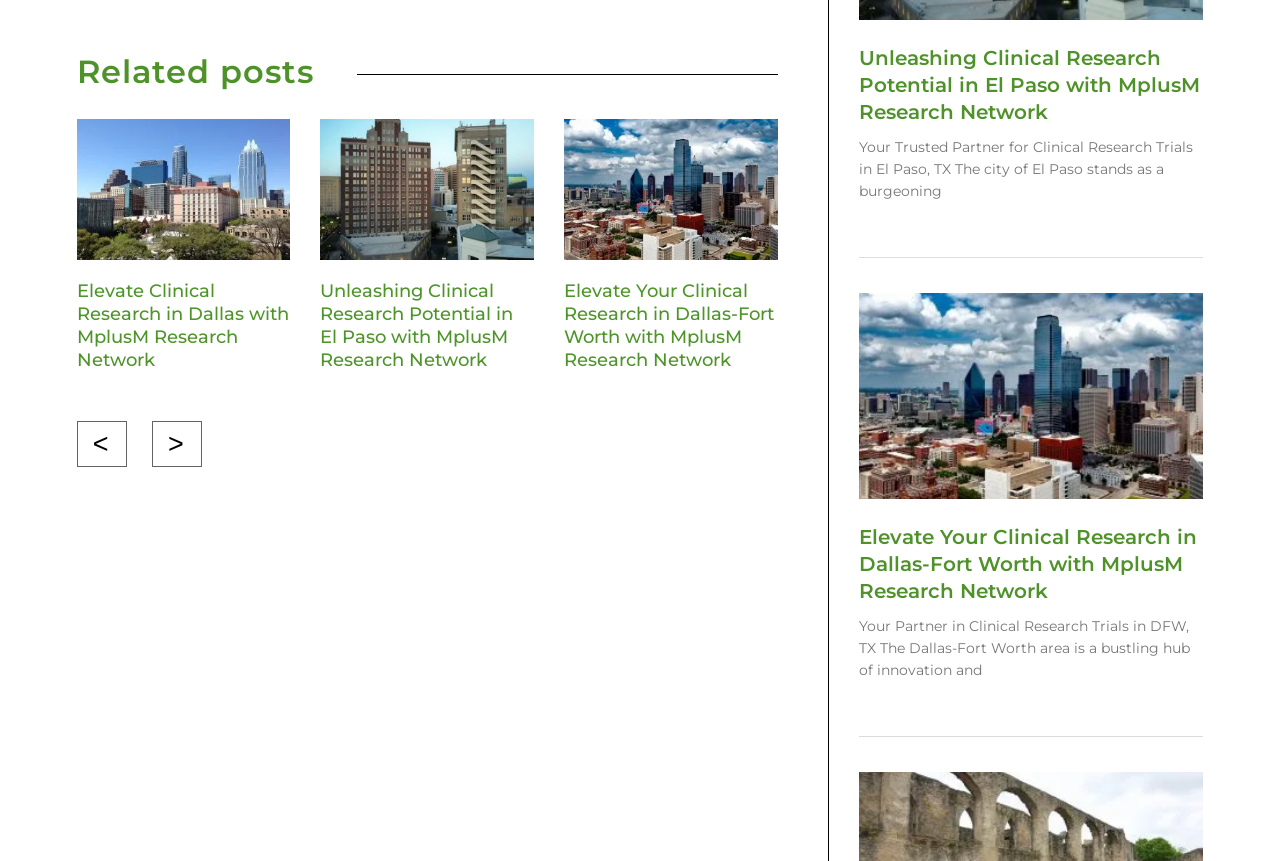Answer this question in one word or a short phrase: What is the location mentioned in the third article?

DFW